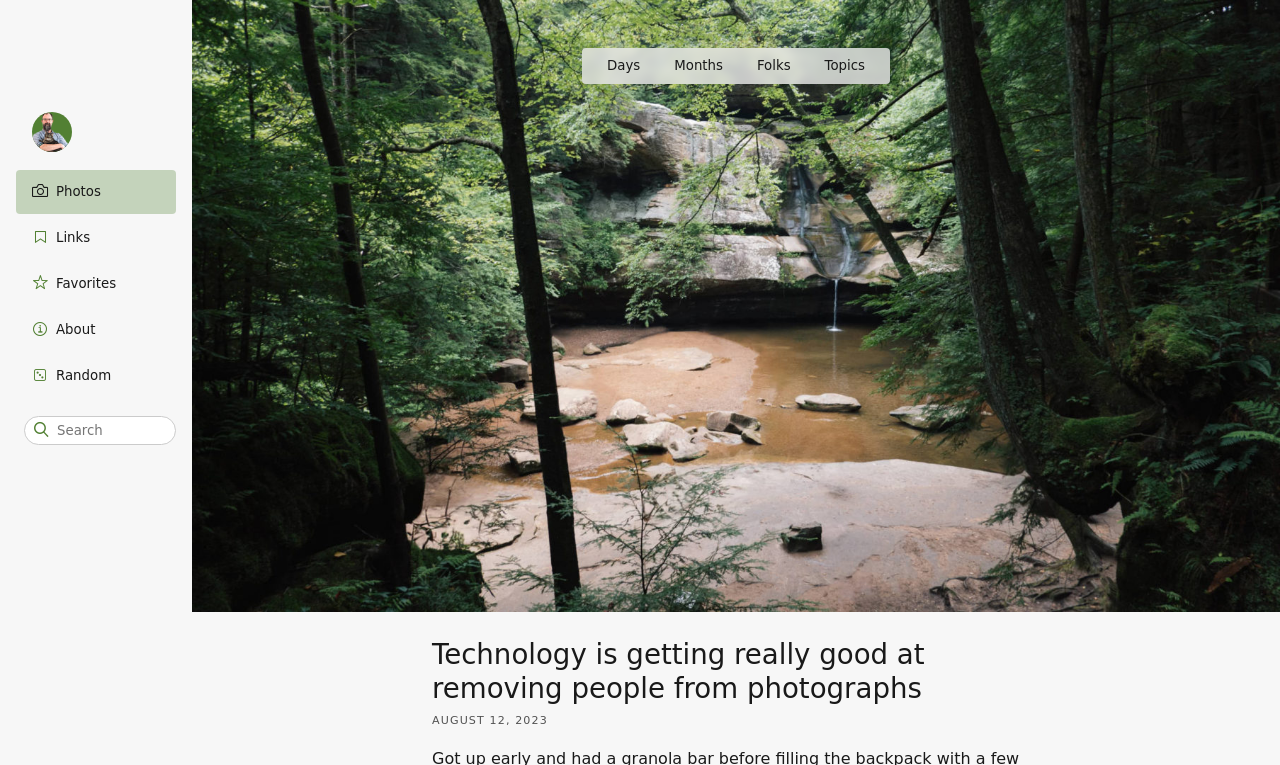Determine the bounding box for the UI element as described: "alt="Chris Glass"". The coordinates should be represented as four float numbers between 0 and 1, formatted as [left, top, right, bottom].

[0.025, 0.146, 0.056, 0.199]